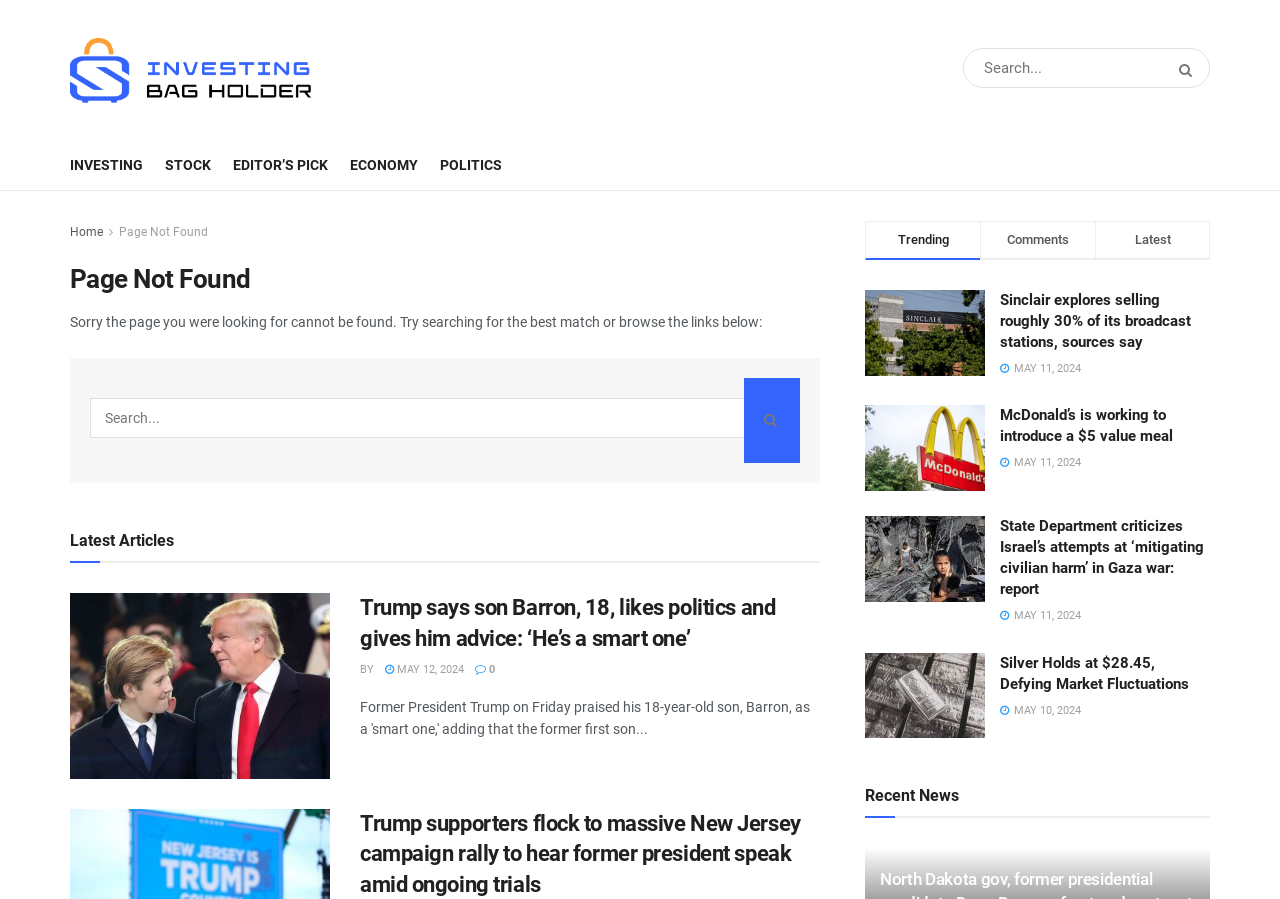Identify and provide the bounding box coordinates of the UI element described: "name="s" placeholder="Search..."". The coordinates should be formatted as [left, top, right, bottom], with each number being a float between 0 and 1.

[0.07, 0.442, 0.625, 0.487]